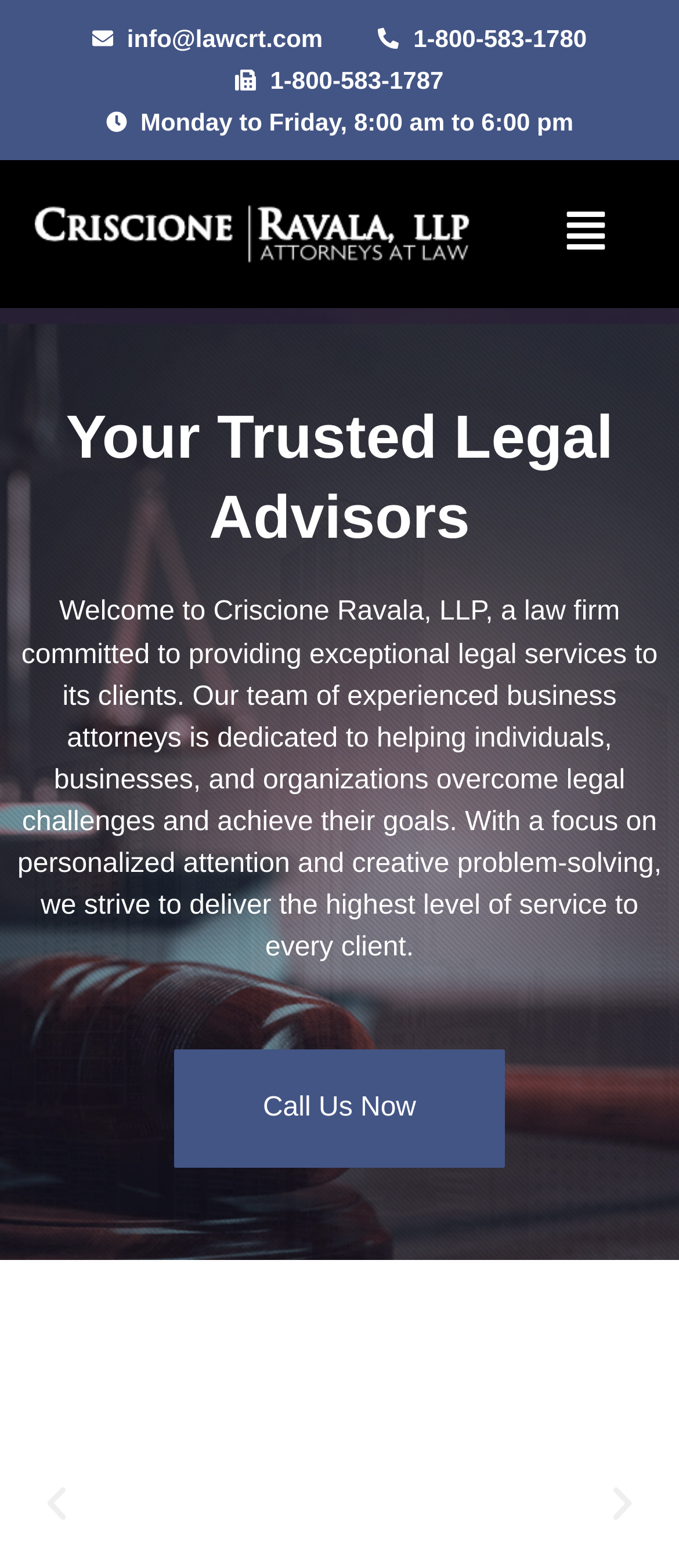Provide the bounding box coordinates of the HTML element this sentence describes: "aria-label="Next slide"".

[0.885, 0.945, 0.949, 0.972]